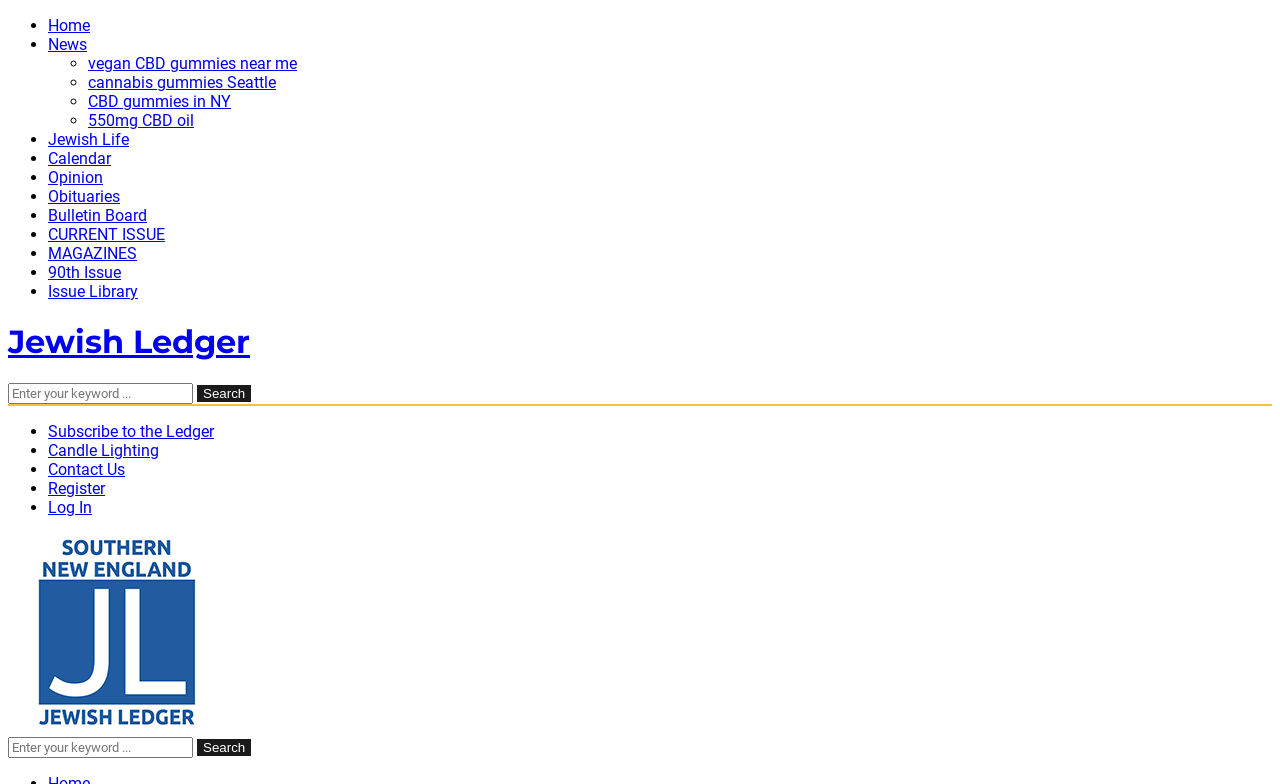How many search boxes are on the webpage?
Based on the image, give a concise answer in the form of a single word or short phrase.

2